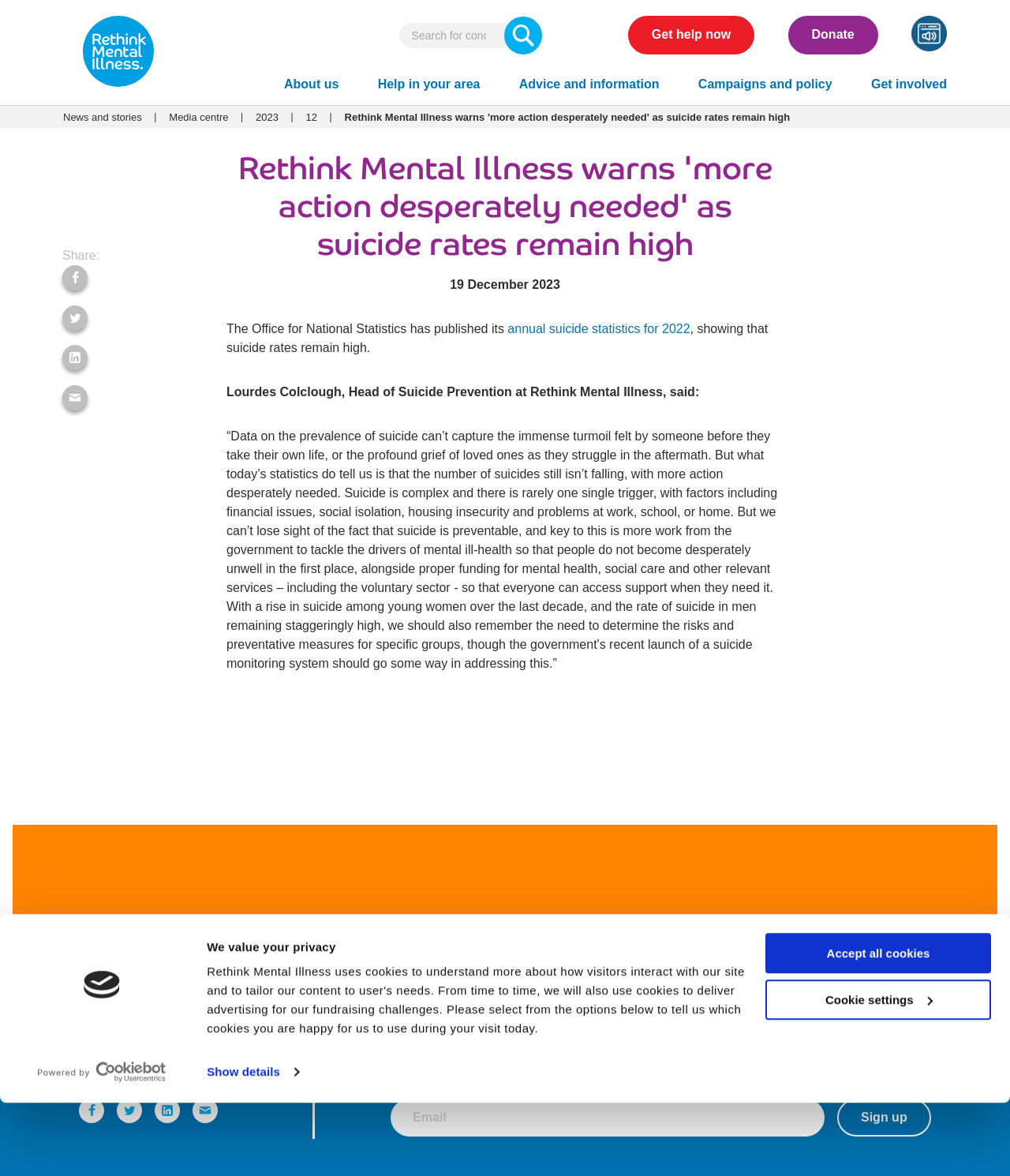Could you locate the bounding box coordinates for the section that should be clicked to accomplish this task: "Turn on accessibility".

[0.902, 0.013, 0.938, 0.047]